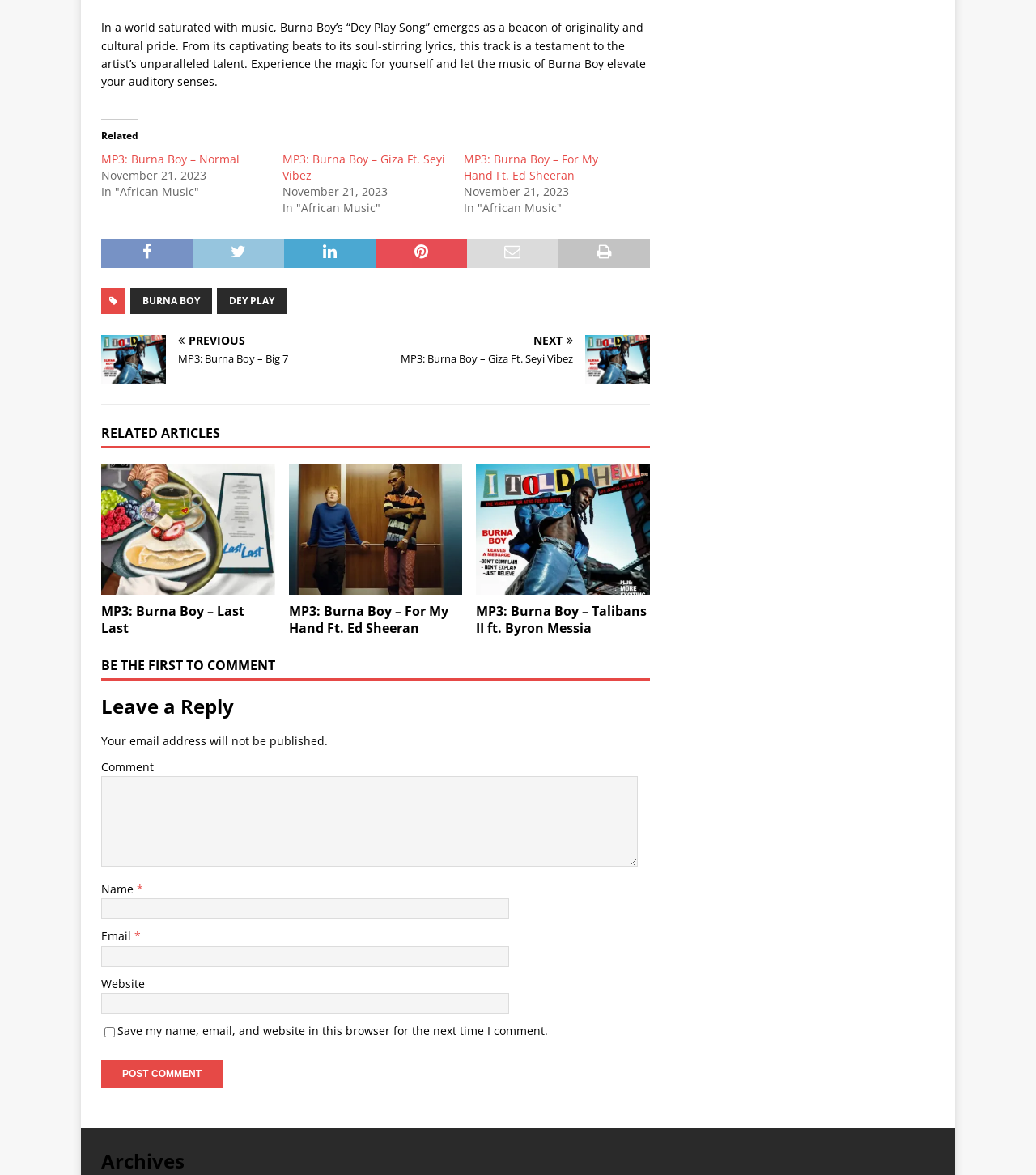Point out the bounding box coordinates of the section to click in order to follow this instruction: "Click on the 'Post Comment' button".

[0.098, 0.902, 0.215, 0.926]